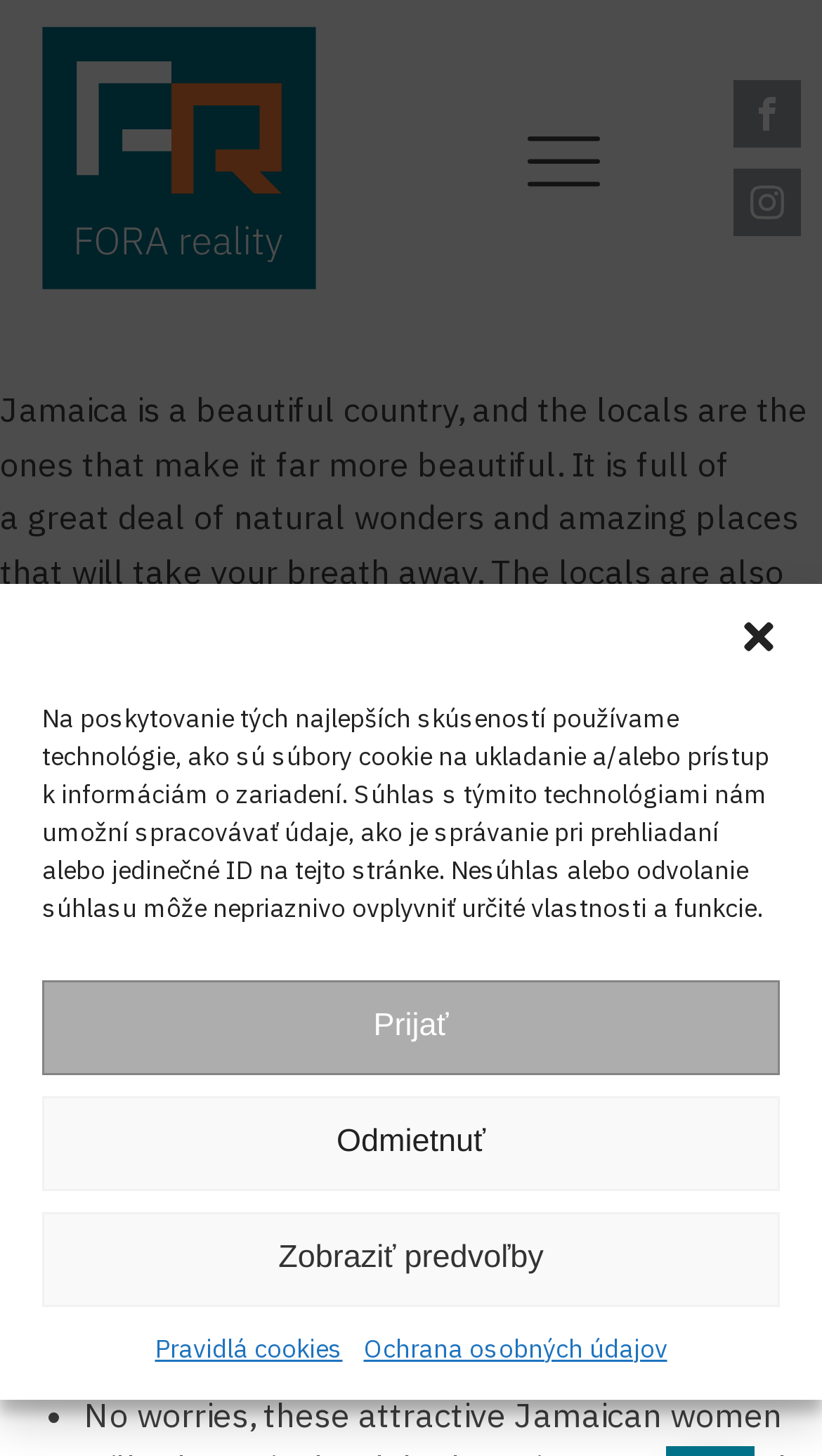What is the purpose of the buttons in the dialog?
Based on the image, answer the question with as much detail as possible.

The dialog has buttons 'Prijať', 'Odmietnuť', and 'Zobraziť predvoľby' which suggest that the purpose of these buttons is to manage cookie consent, allowing users to accept, reject, or customize their cookie preferences.